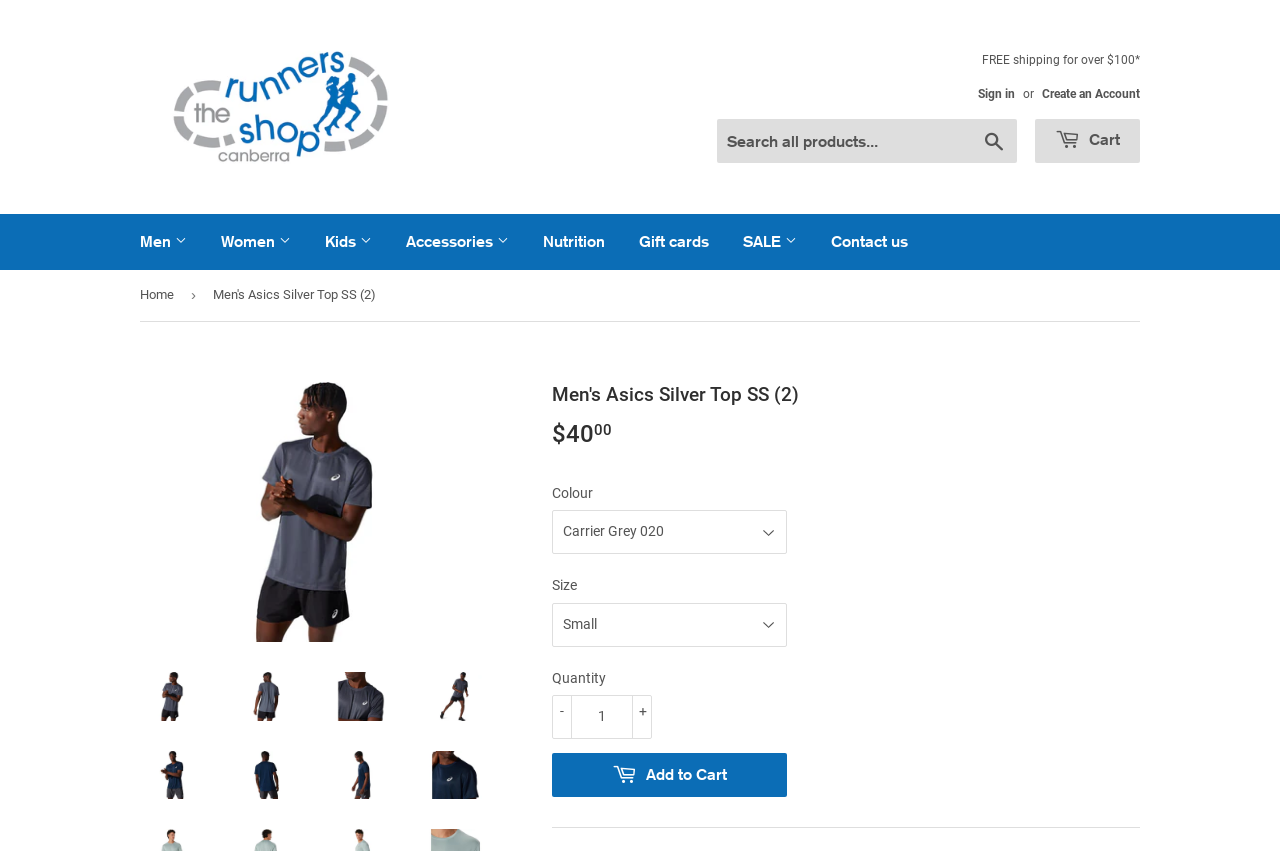Specify the bounding box coordinates of the region I need to click to perform the following instruction: "login as a member". The coordinates must be four float numbers in the range of 0 to 1, i.e., [left, top, right, bottom].

None